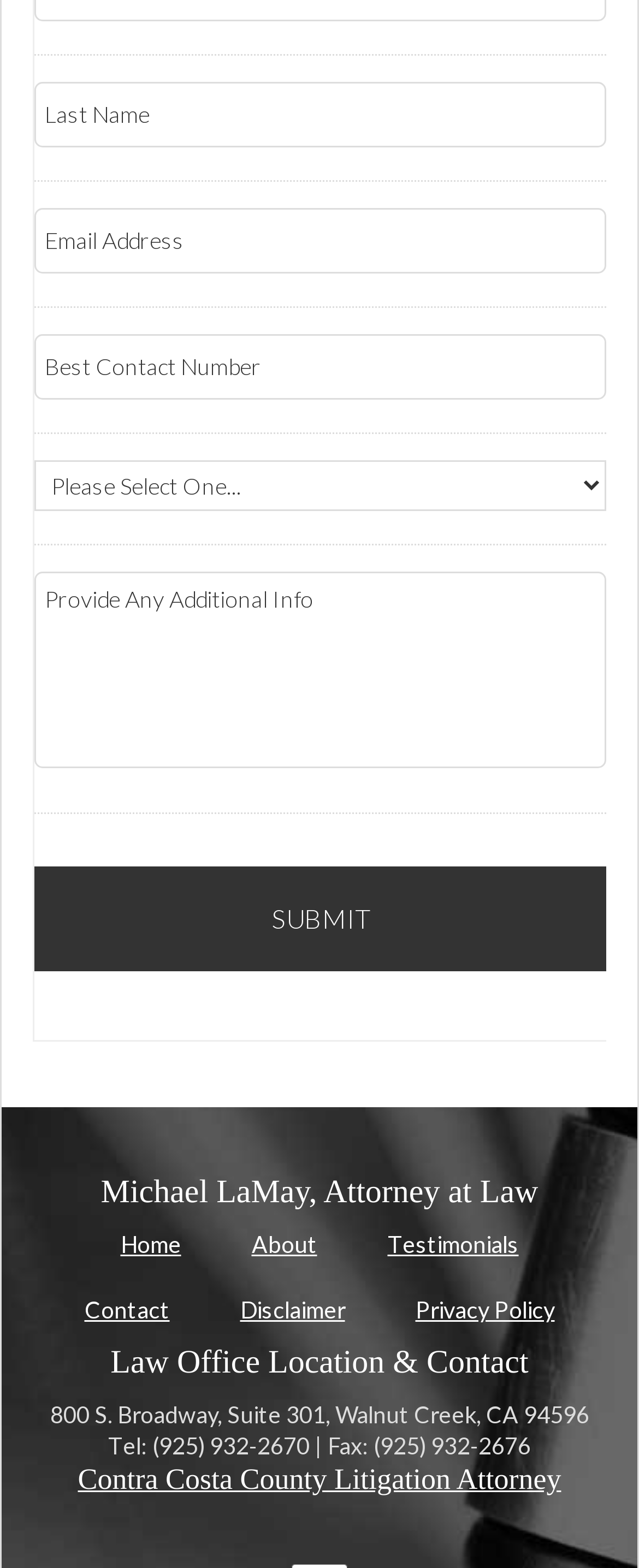Locate the bounding box coordinates of the element you need to click to accomplish the task described by this instruction: "Select an option from the dropdown menu".

[0.055, 0.294, 0.948, 0.326]